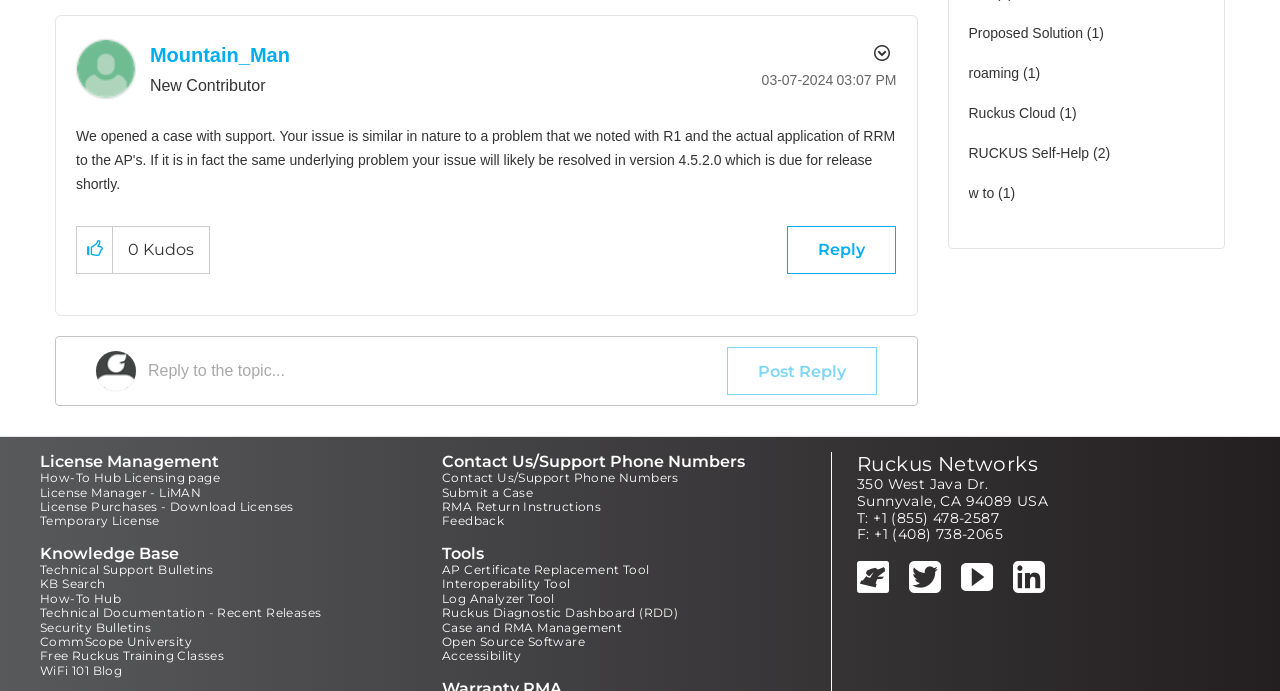Find the bounding box coordinates of the element's region that should be clicked in order to follow the given instruction: "Reply to the topic". The coordinates should consist of four float numbers between 0 and 1, i.e., [left, top, right, bottom].

[0.116, 0.508, 0.568, 0.566]